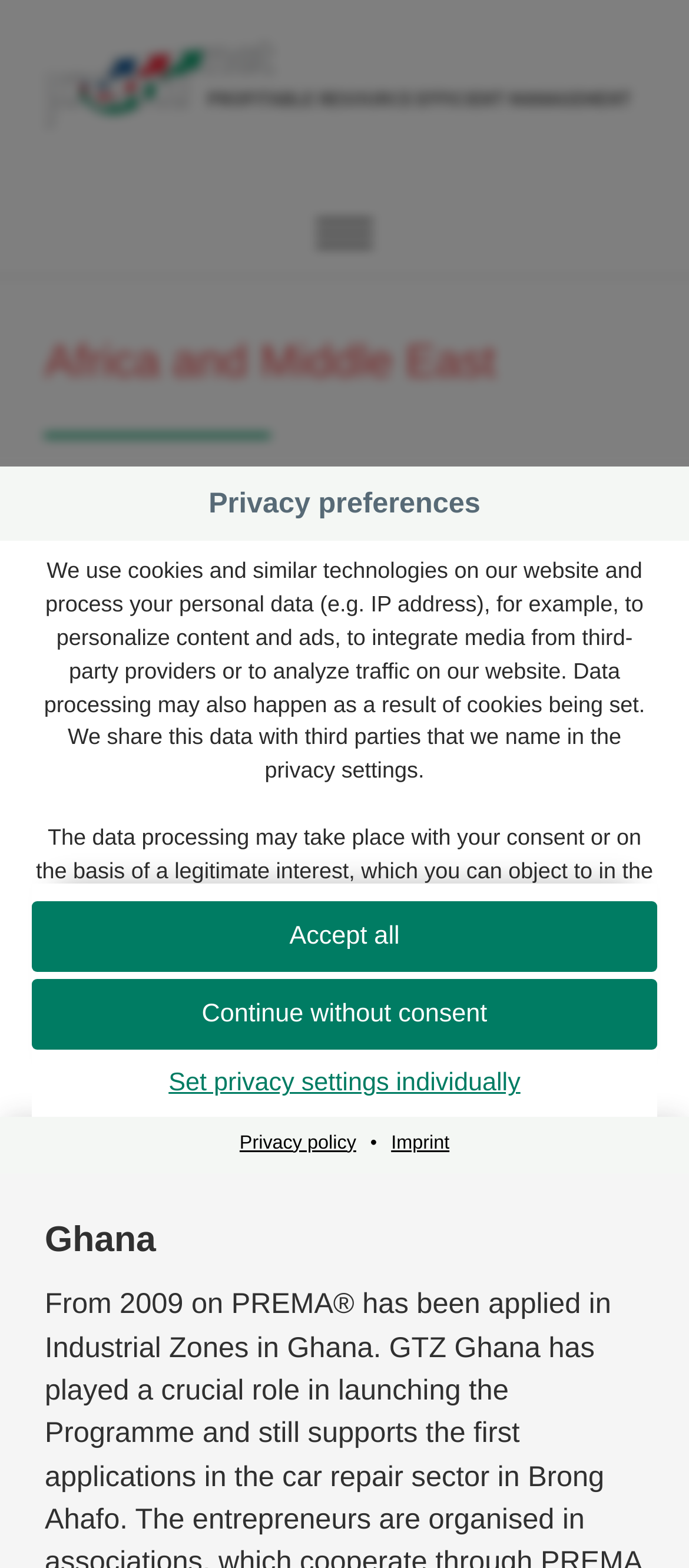Describe all the key features of the webpage in detail.

The webpage is about the Africa and Middle East region, specifically focusing on PREMA (Premanet) between 2005 and 2007. 

At the top of the page, there is a modal dialog box titled "Privacy preferences" that occupies most of the screen. Within this dialog box, there is a link to "Skip to consent choices" at the top-left corner. Below this link, there is a heading "Privacy preferences" that spans about half of the screen width. 

Underneath the heading, there is a block of text that explains the website's use of cookies and personal data processing. This text is divided into two paragraphs, with the second paragraph containing a link to the "privacy policy". 

Below the explanatory text, there is a warning message stating that users under 16 years old are not permitted to consent to the service and should ask their parents or guardians for permission. 

The dialog box also contains three buttons: "Accept all", "Continue without consent", and "Set privacy settings individually", which are aligned horizontally and occupy the full width of the dialog box. 

At the bottom of the dialog box, there are two links: "Privacy policy" and "Imprint", separated by a bullet point.